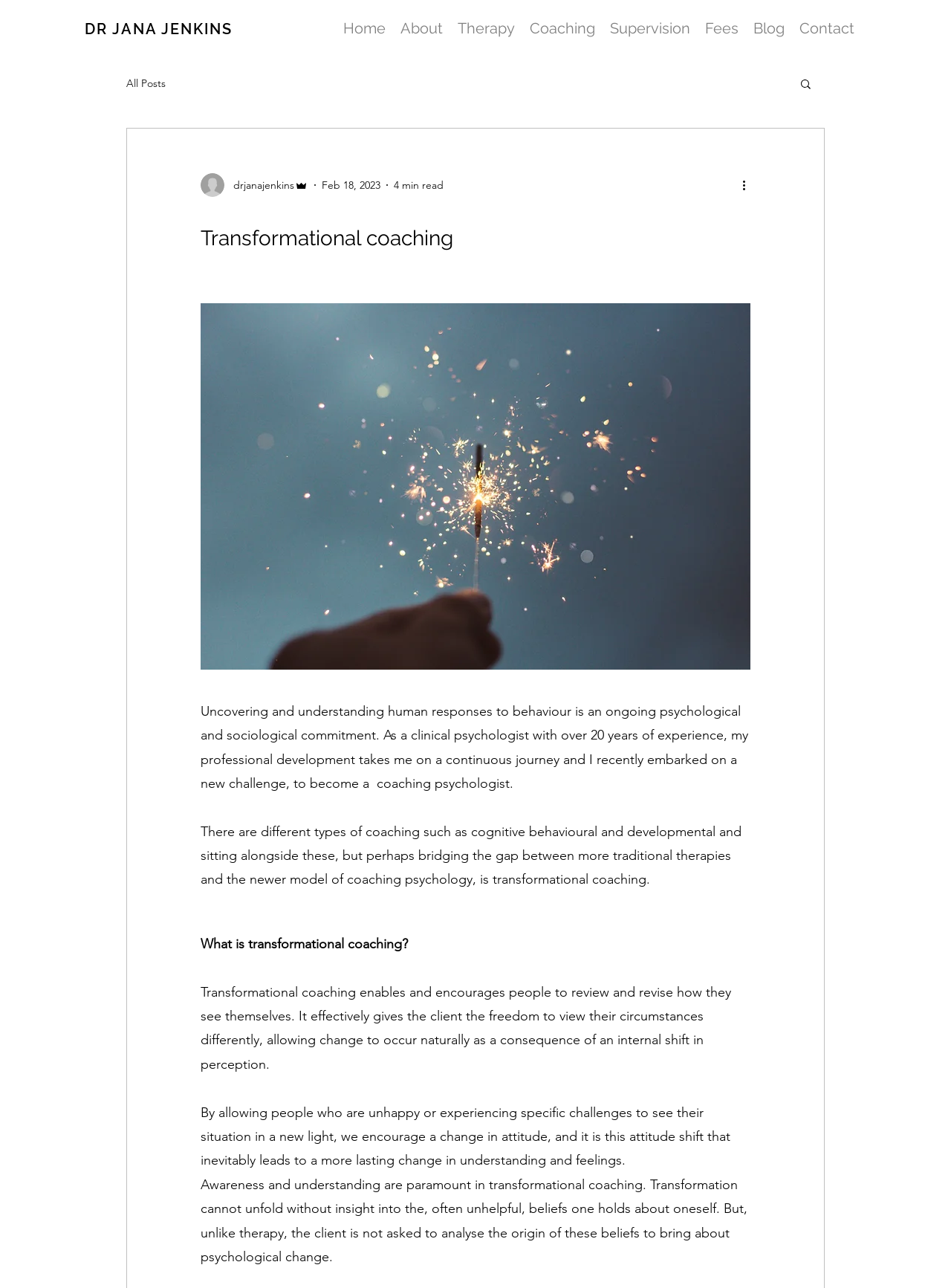Locate the UI element described as follows: "All Posts". Return the bounding box coordinates as four float numbers between 0 and 1 in the order [left, top, right, bottom].

[0.133, 0.059, 0.174, 0.07]